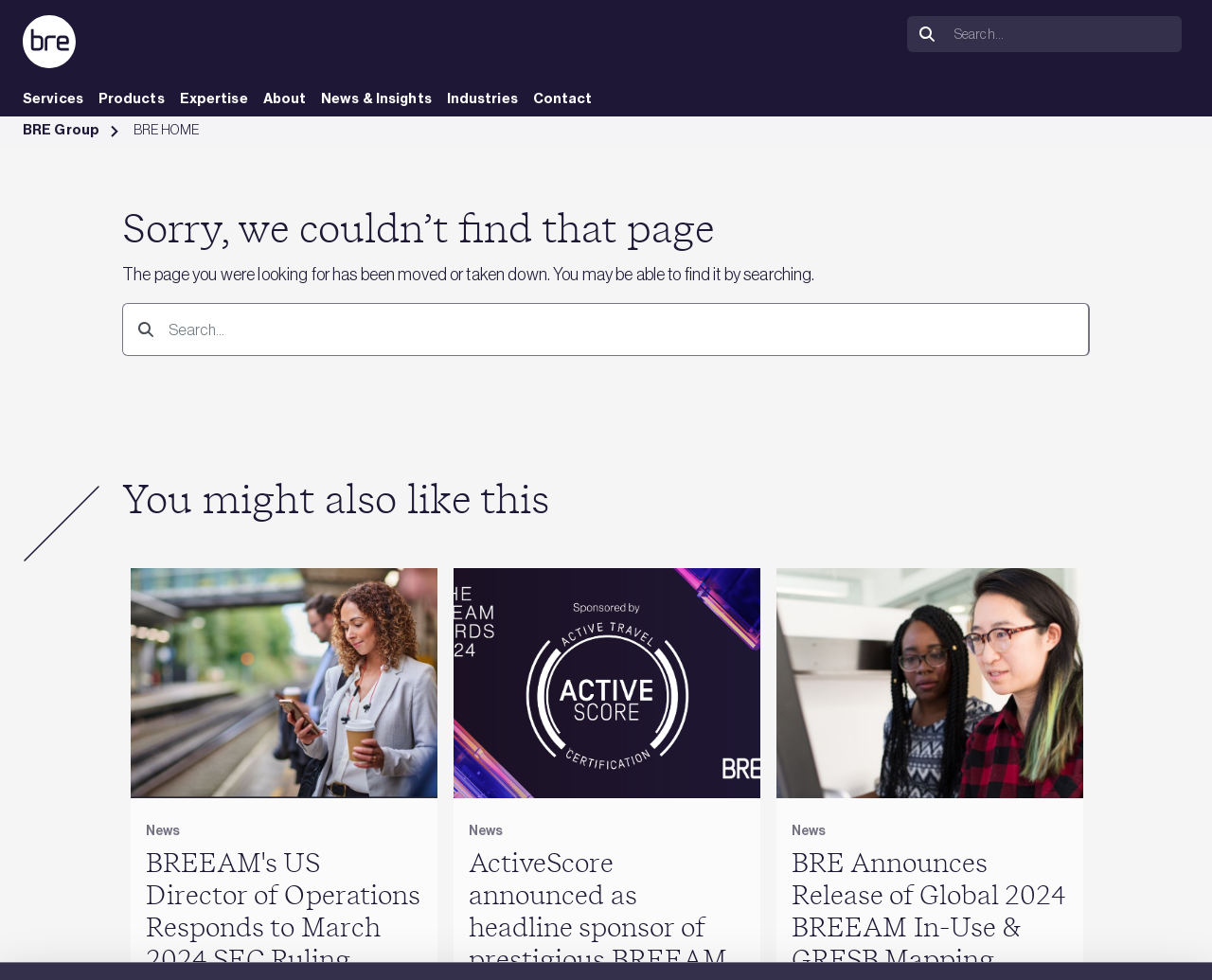Pinpoint the bounding box coordinates of the clickable area necessary to execute the following instruction: "Read News & Insights". The coordinates should be given as four float numbers between 0 and 1, namely [left, top, right, bottom].

[0.265, 0.091, 0.356, 0.111]